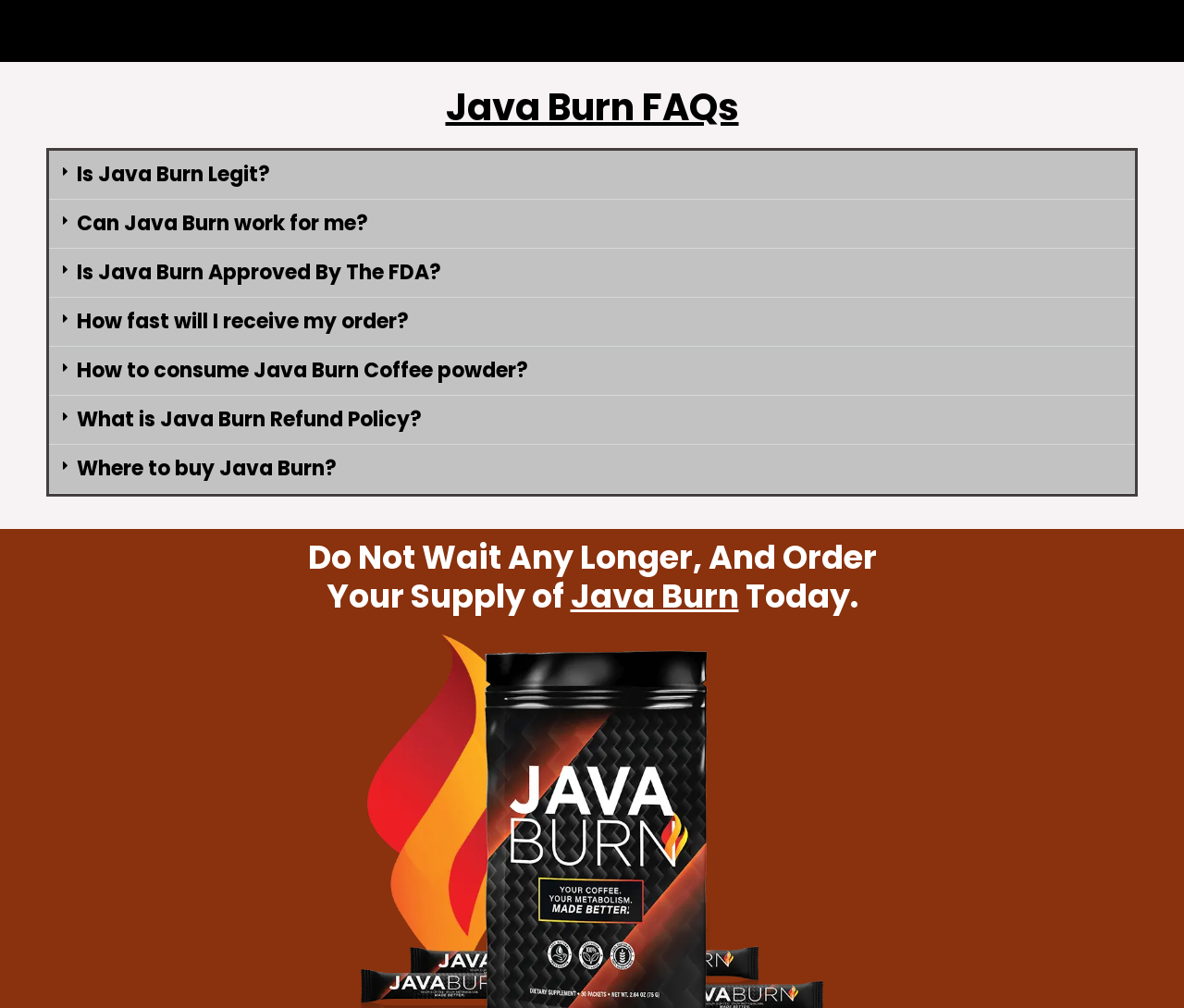Find the bounding box coordinates of the clickable region needed to perform the following instruction: "Log in to account". The coordinates should be provided as four float numbers between 0 and 1, i.e., [left, top, right, bottom].

None